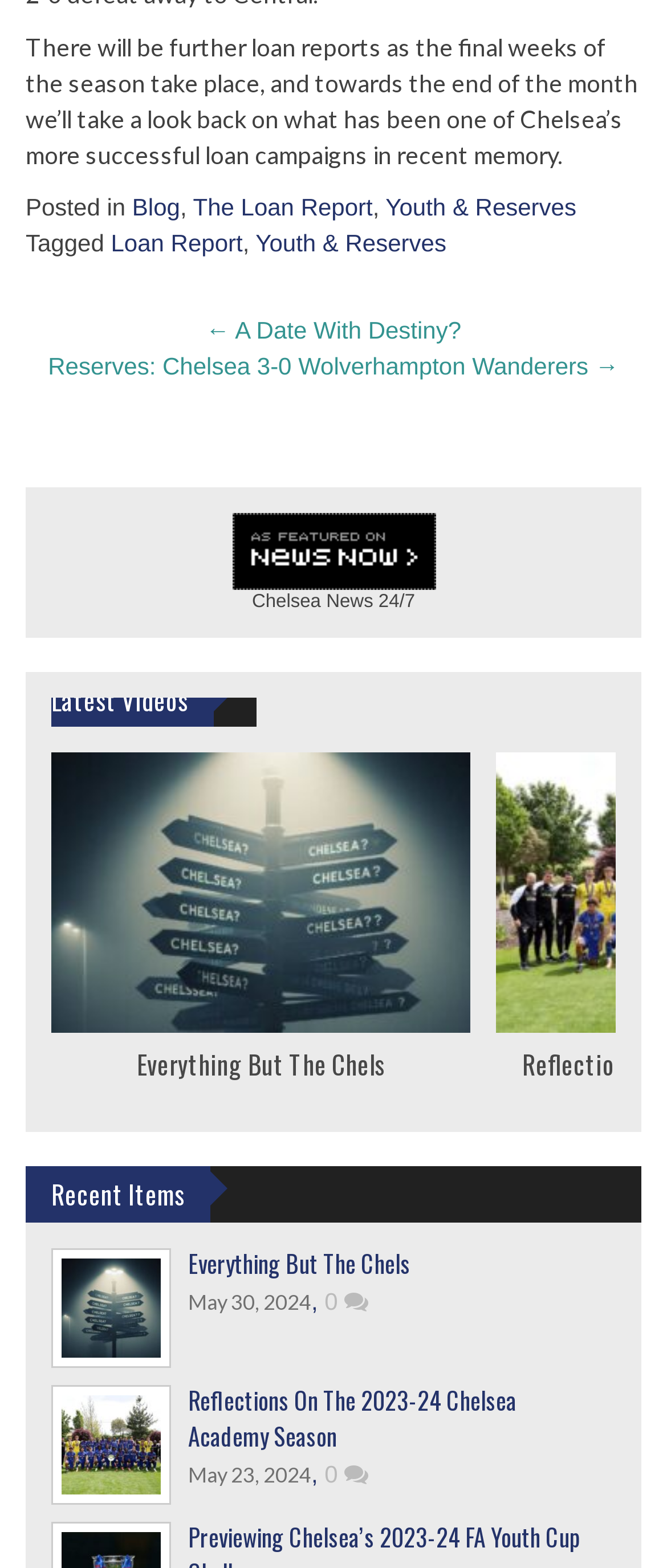Please answer the following question using a single word or phrase: 
How many comments does the post 'A Date With Destiny?' have?

0